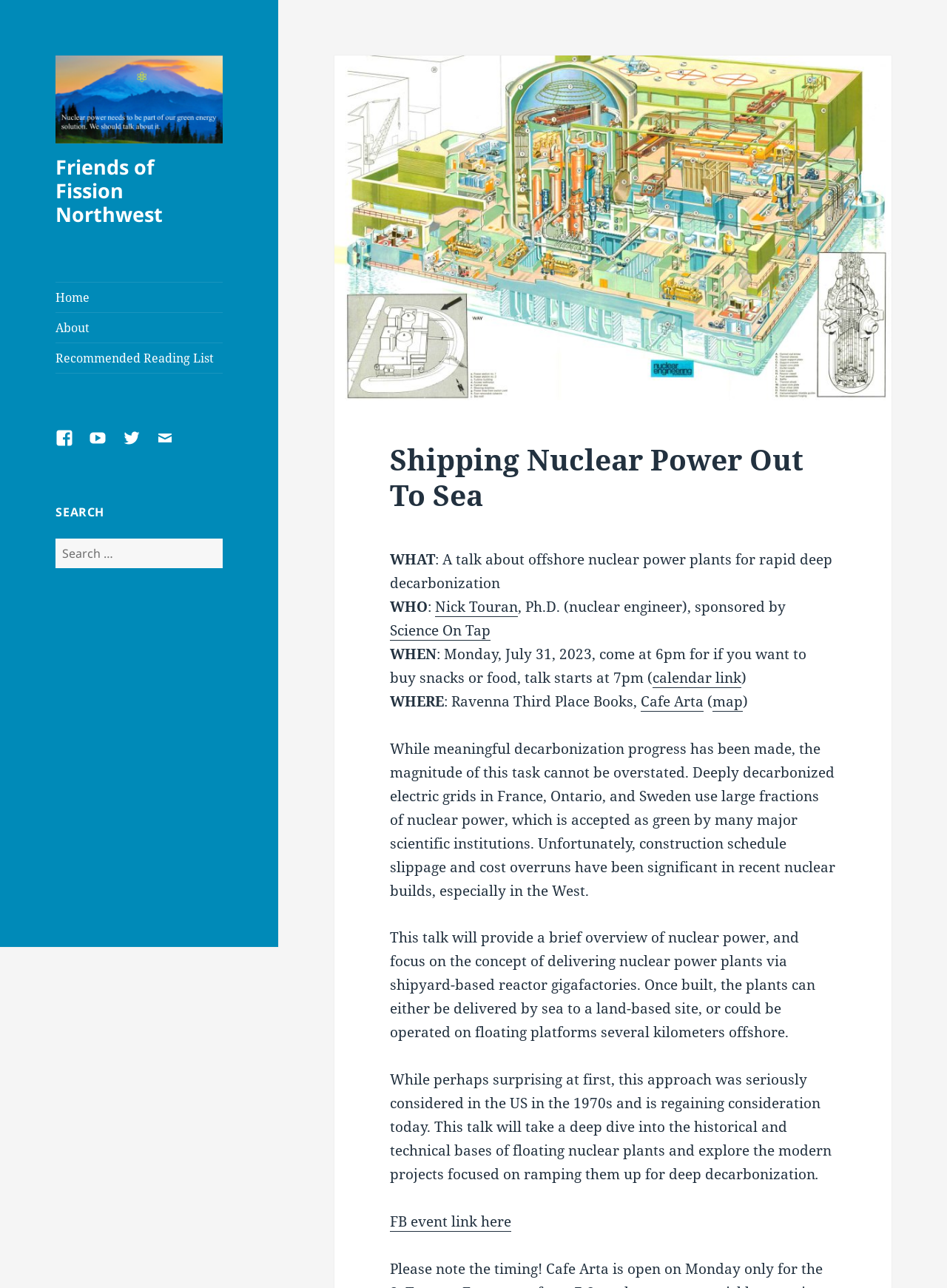Please find the bounding box coordinates of the clickable region needed to complete the following instruction: "Go to the Science On Tap page". The bounding box coordinates must consist of four float numbers between 0 and 1, i.e., [left, top, right, bottom].

[0.412, 0.482, 0.518, 0.497]